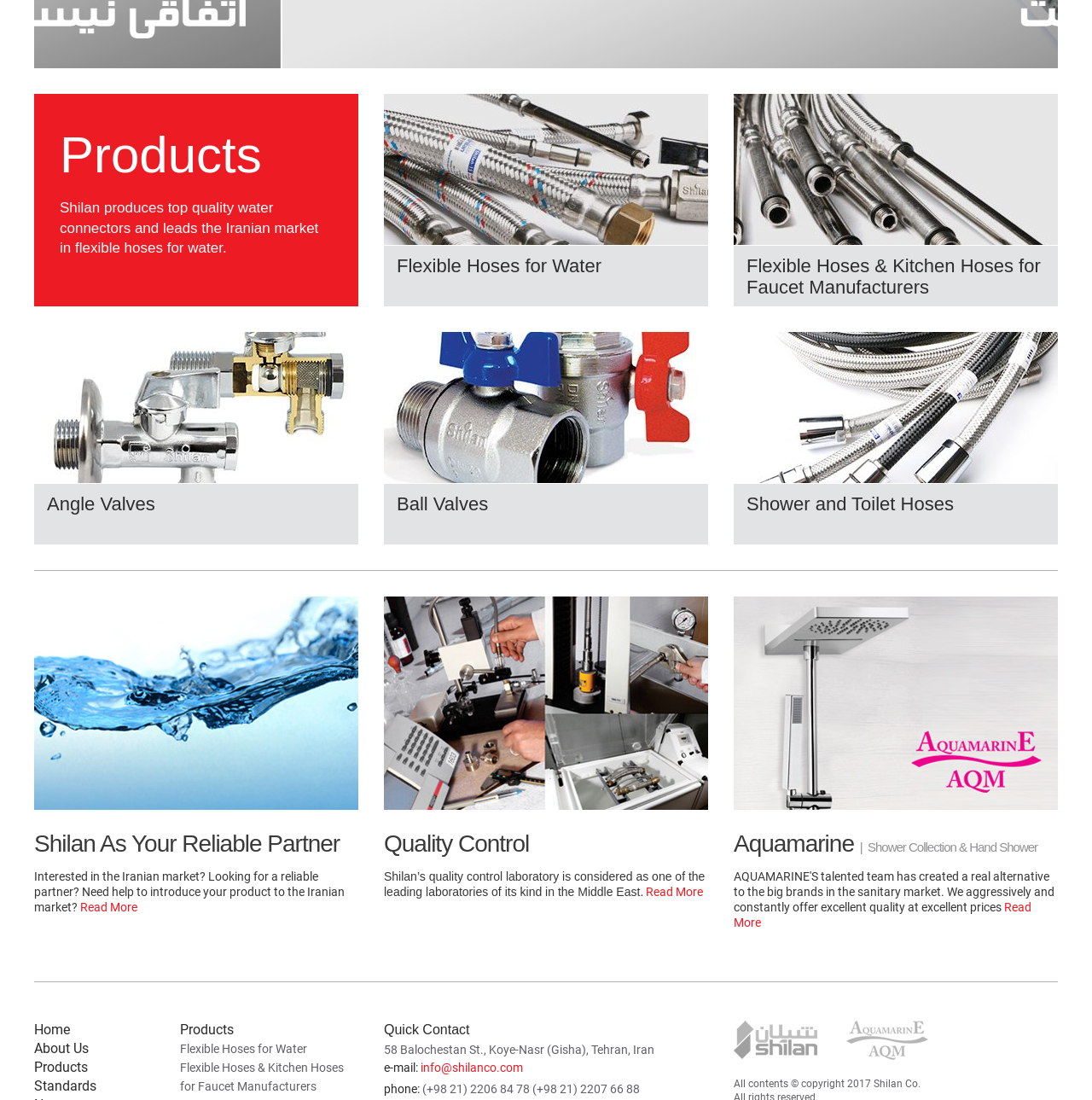Locate the UI element described by Flexible Hoses for Water in the provided webpage screenshot. Return the bounding box coordinates in the format (top-left x, top-left y, bottom-right x, bottom-right y), ensuring all values are between 0 and 1.

[0.352, 0.223, 0.648, 0.255]